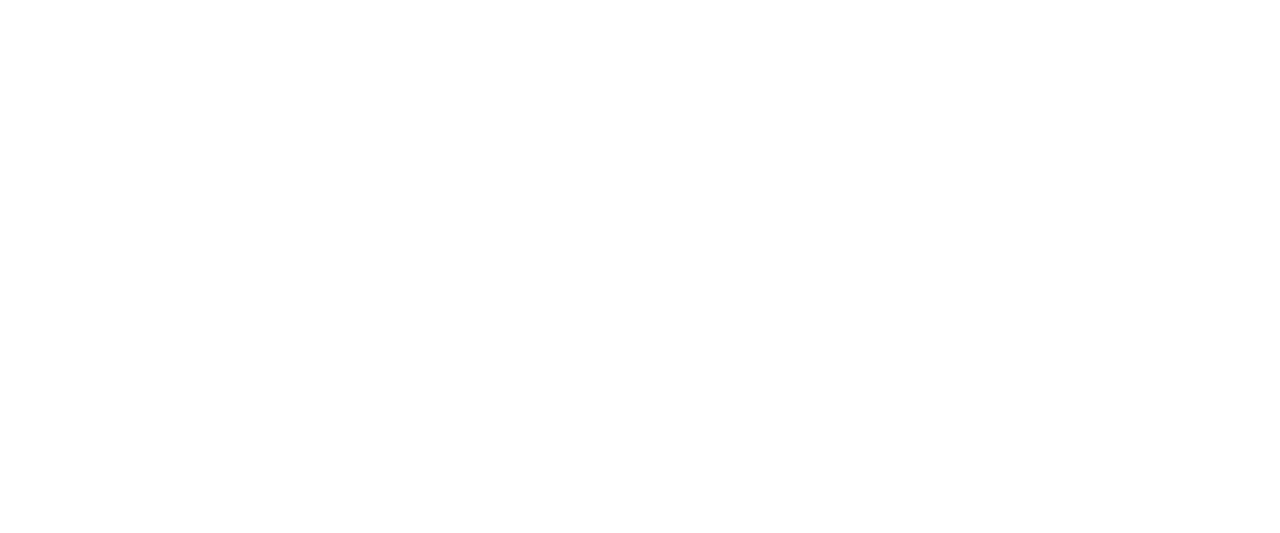Please find the bounding box coordinates for the clickable element needed to perform this instruction: "Read online".

[0.437, 0.441, 0.515, 0.477]